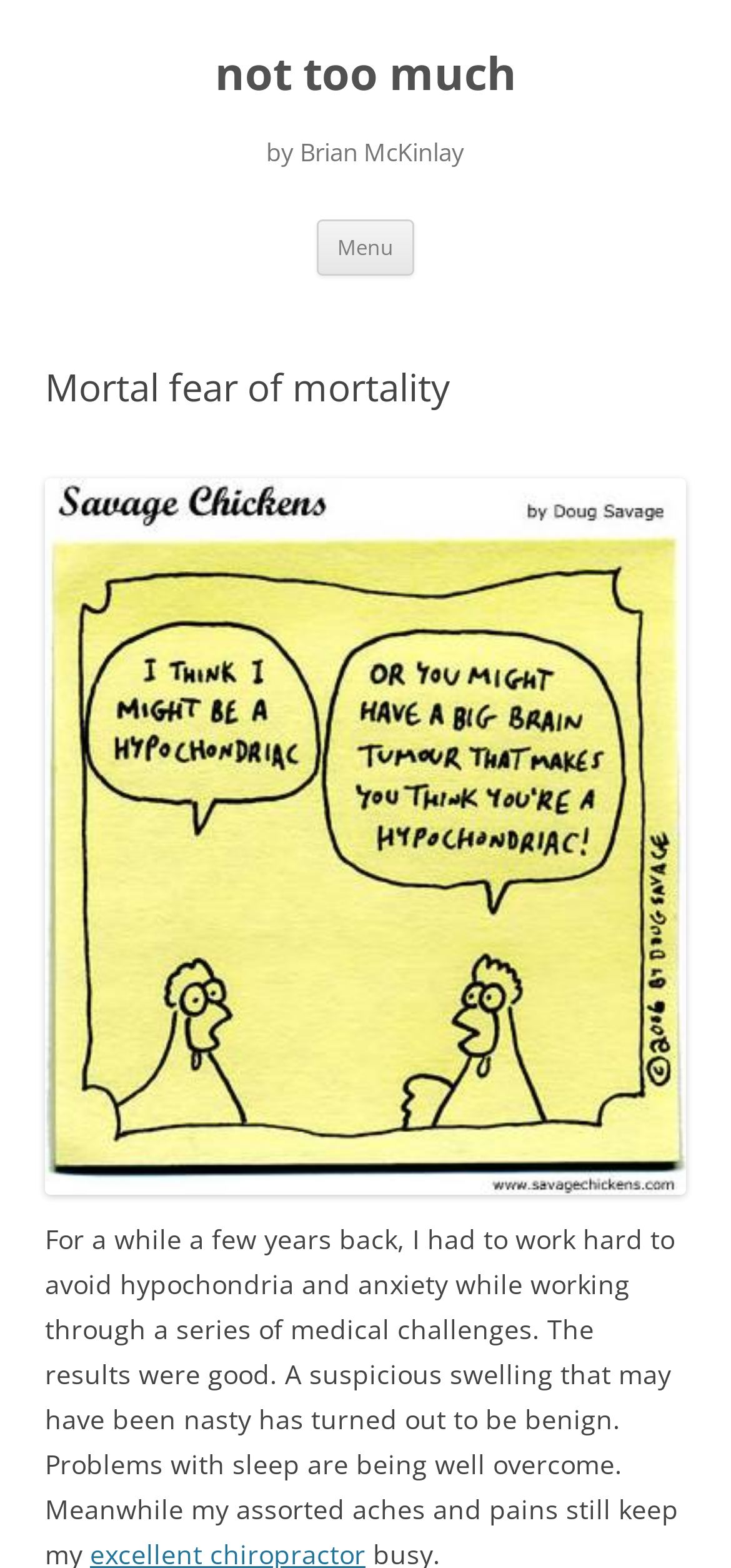Identify the bounding box coordinates of the HTML element based on this description: "not too much".

[0.294, 0.029, 0.706, 0.066]